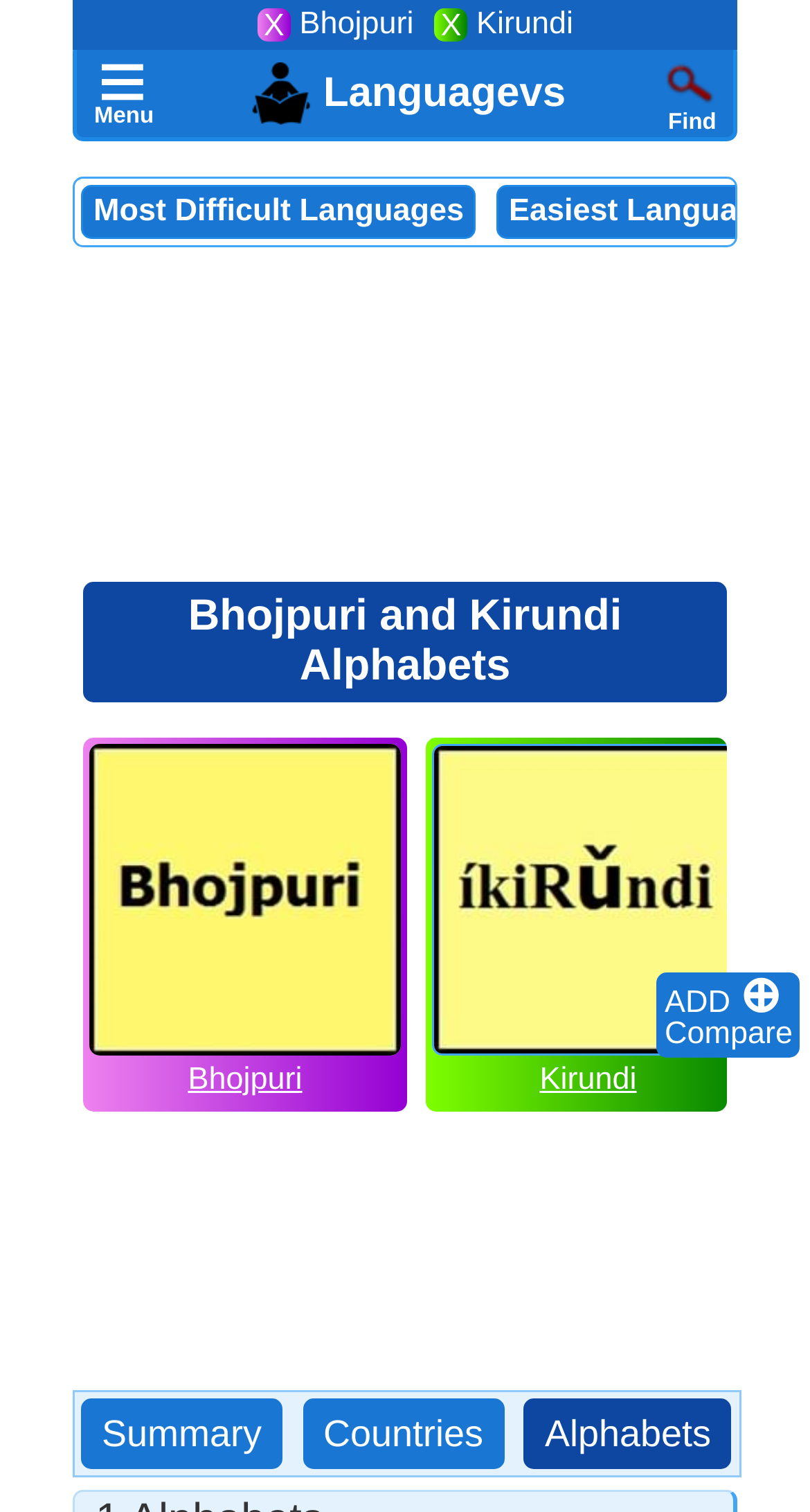Given the following UI element description: "parent_node: Find alt="Search icon"", find the bounding box coordinates in the webpage screenshot.

[0.813, 0.034, 0.89, 0.076]